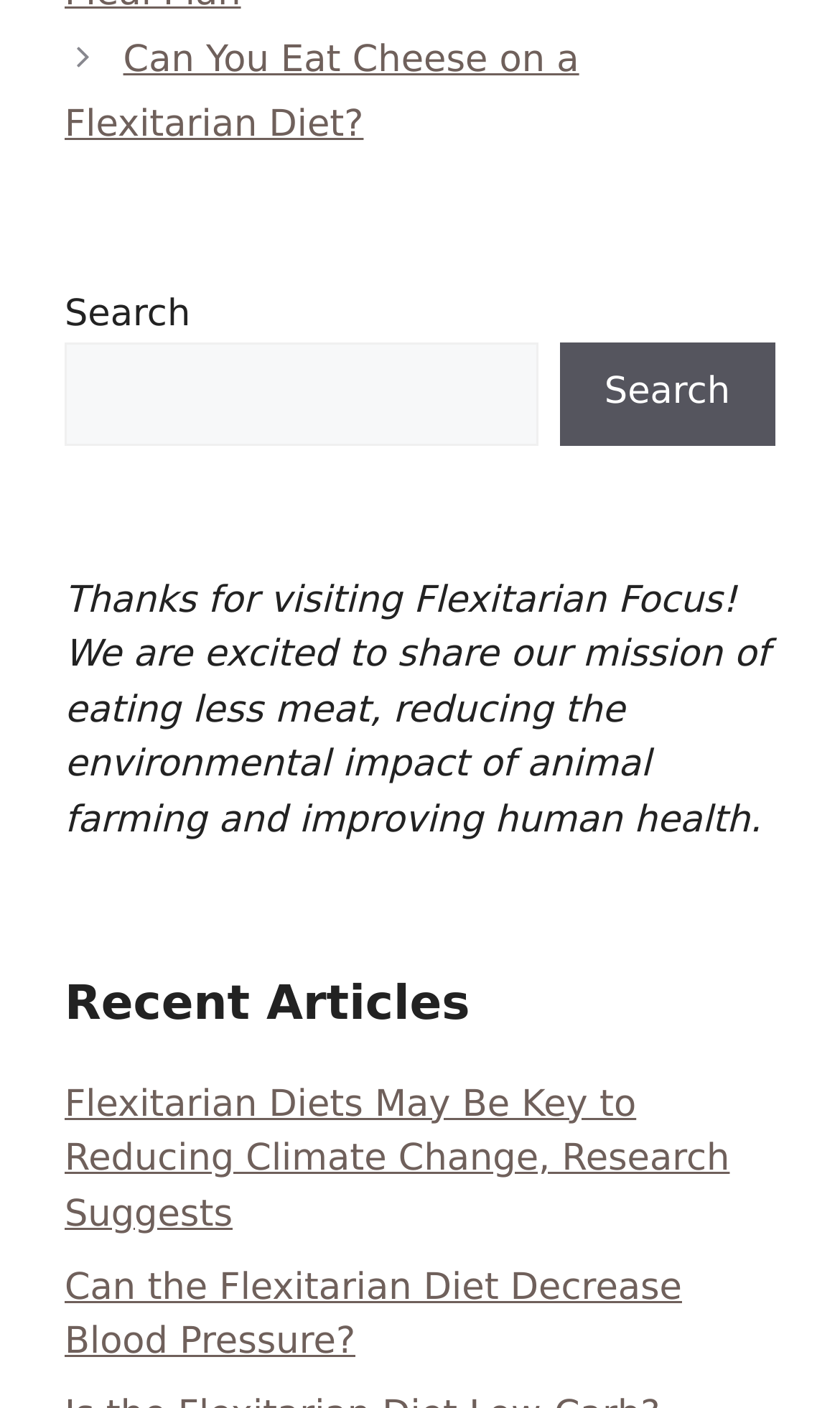What is the topic of the first article?
Please provide a single word or phrase based on the screenshot.

Flexitarian Diet